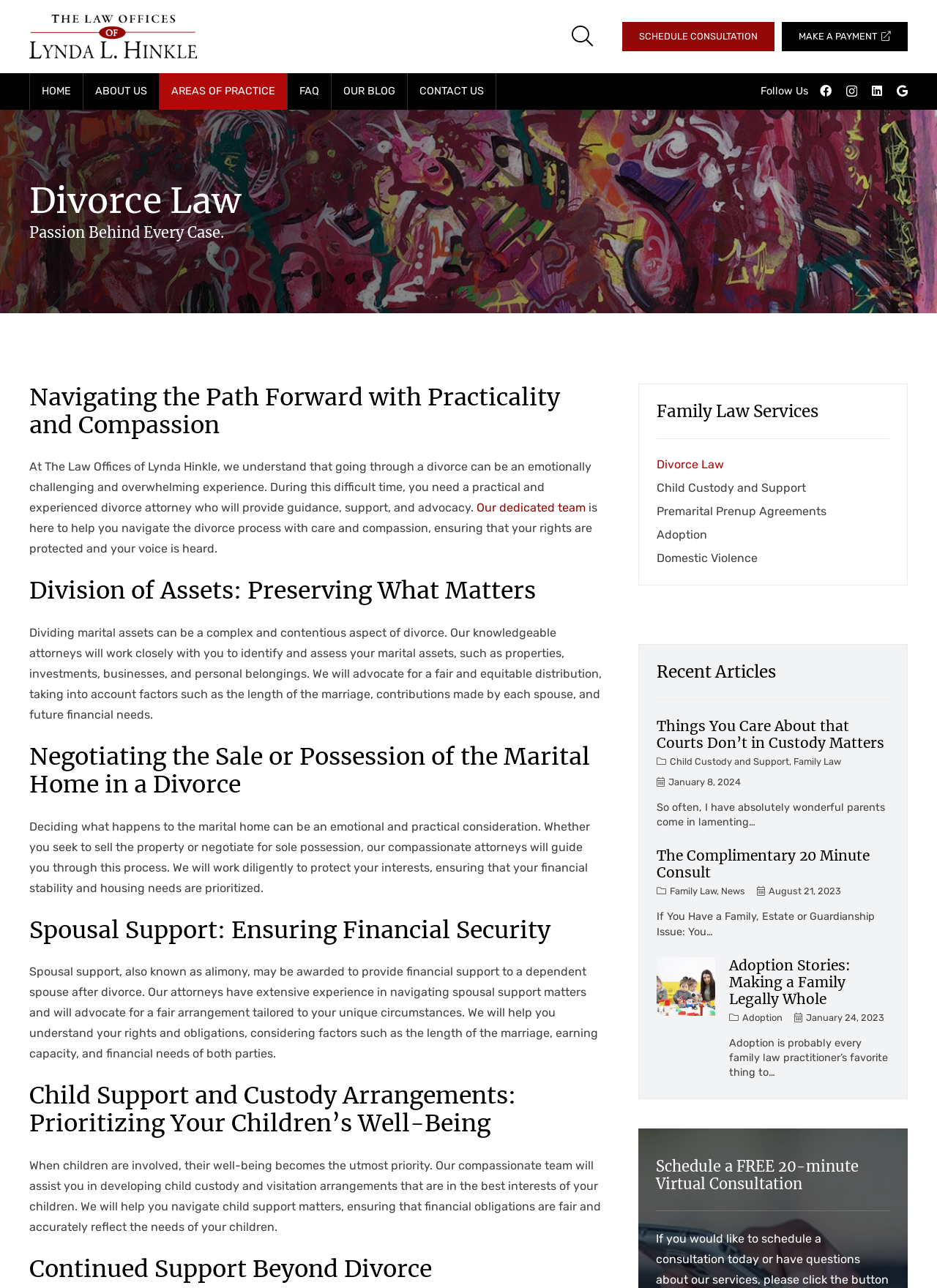Determine the bounding box coordinates of the clickable area required to perform the following instruction: "Click the 'Schedule Consultation' button". The coordinates should be represented as four float numbers between 0 and 1: [left, top, right, bottom].

[0.664, 0.017, 0.827, 0.04]